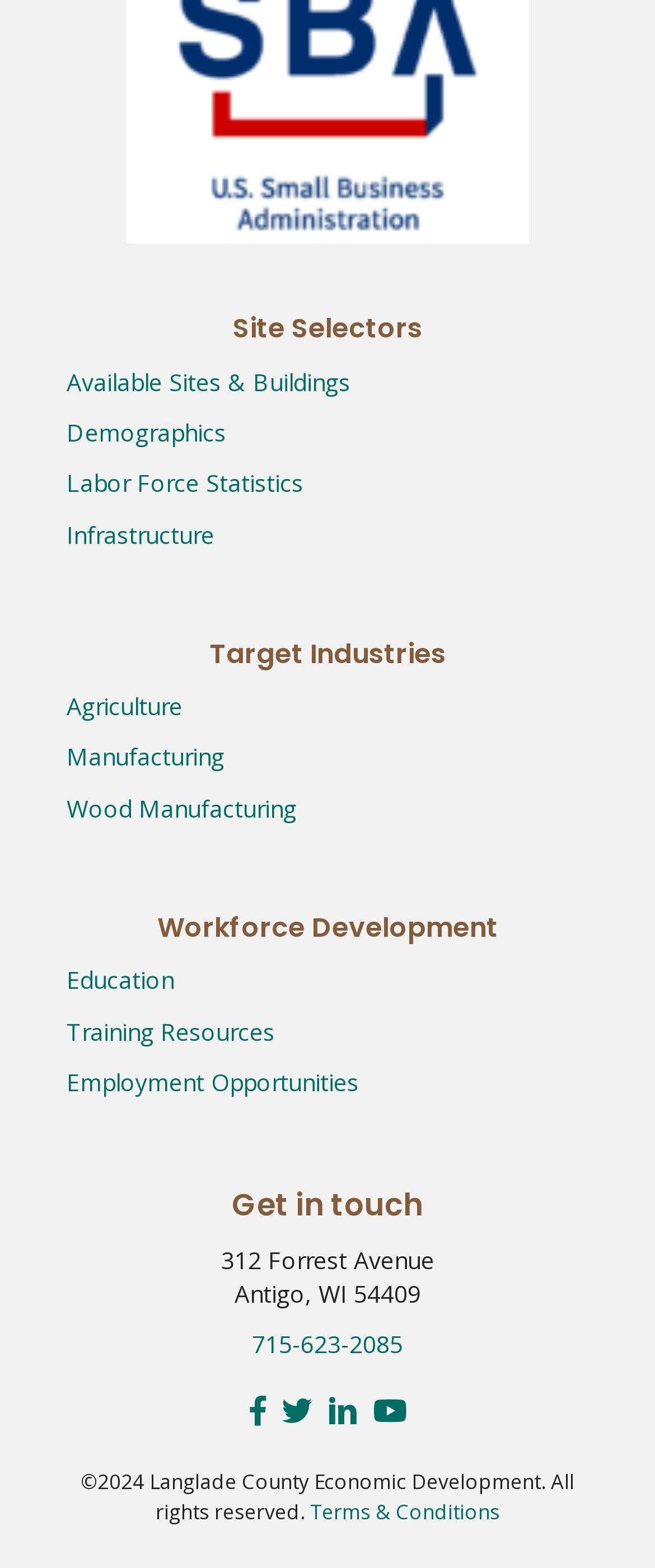How many target industries are listed on the webpage?
Please respond to the question with a detailed and informative answer.

I counted the number of links under the 'Target Industries' heading, which are 'Agriculture', 'Manufacturing', and 'Wood Manufacturing', and found that there are 3 target industries listed.